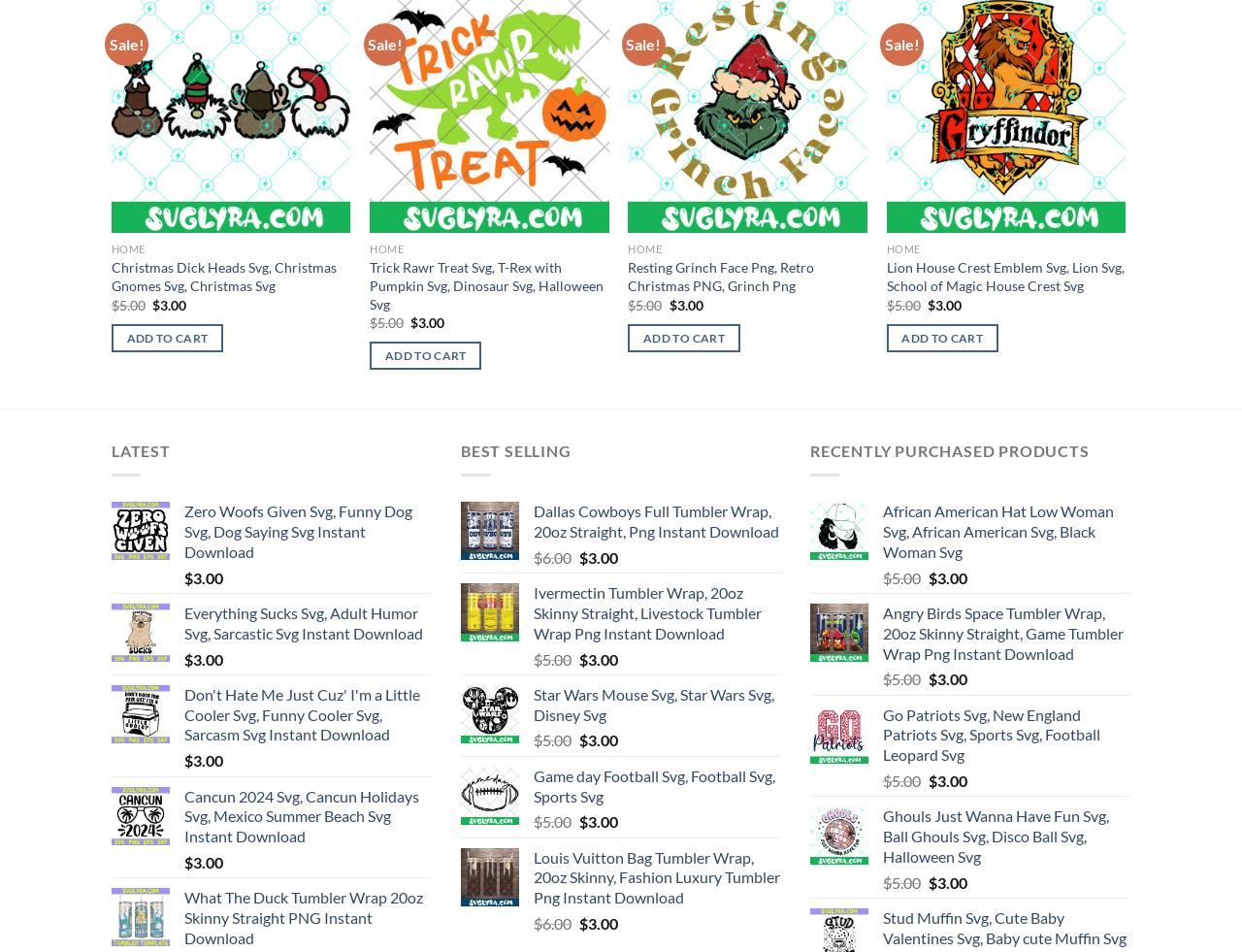What is the price of the 'Christmas Dick Heads Svg, Christmas Gnomes Svg, Christmas Svg' product?
Utilize the information in the image to give a detailed answer to the question.

I found the price by looking at the 'insertion' element with bounding box coordinates [0.123, 0.312, 0.15, 0.329] which contains two StaticText elements, one with text '$' and another with text '3.00', indicating the price of the product.